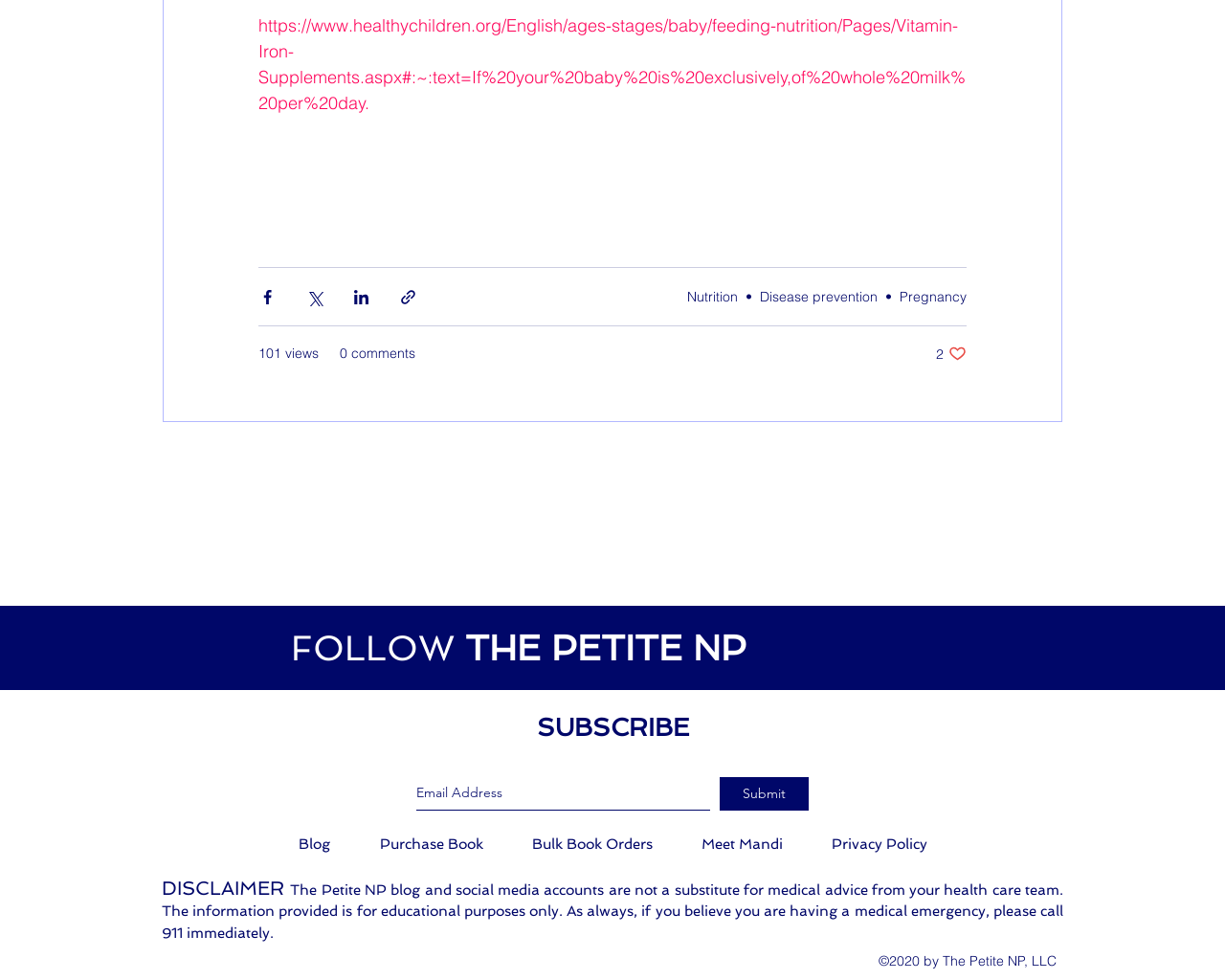Please identify the bounding box coordinates of the clickable area that will fulfill the following instruction: "Submit". The coordinates should be in the format of four float numbers between 0 and 1, i.e., [left, top, right, bottom].

[0.588, 0.793, 0.66, 0.827]